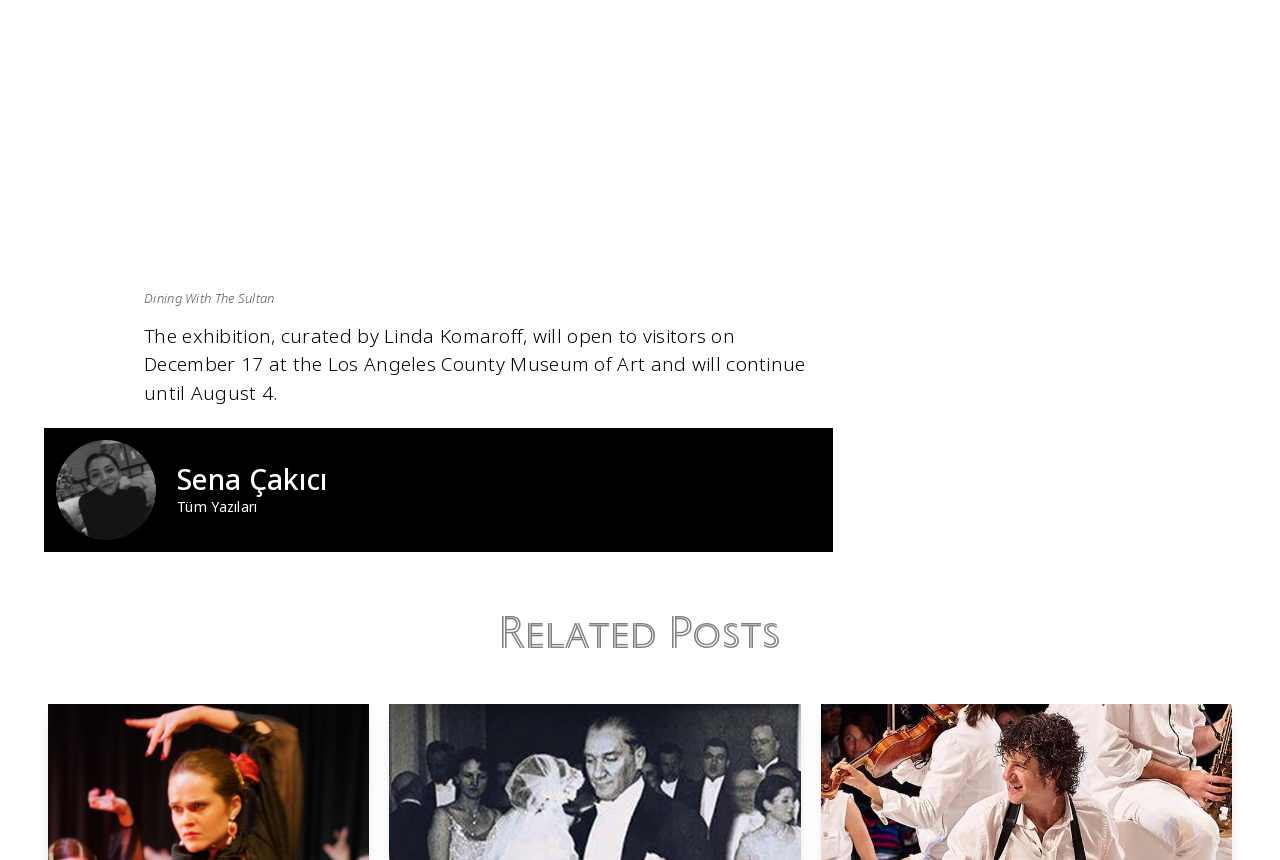Where will the exhibition take place?
Based on the screenshot, provide your answer in one word or phrase.

Los Angeles County Museum of Art